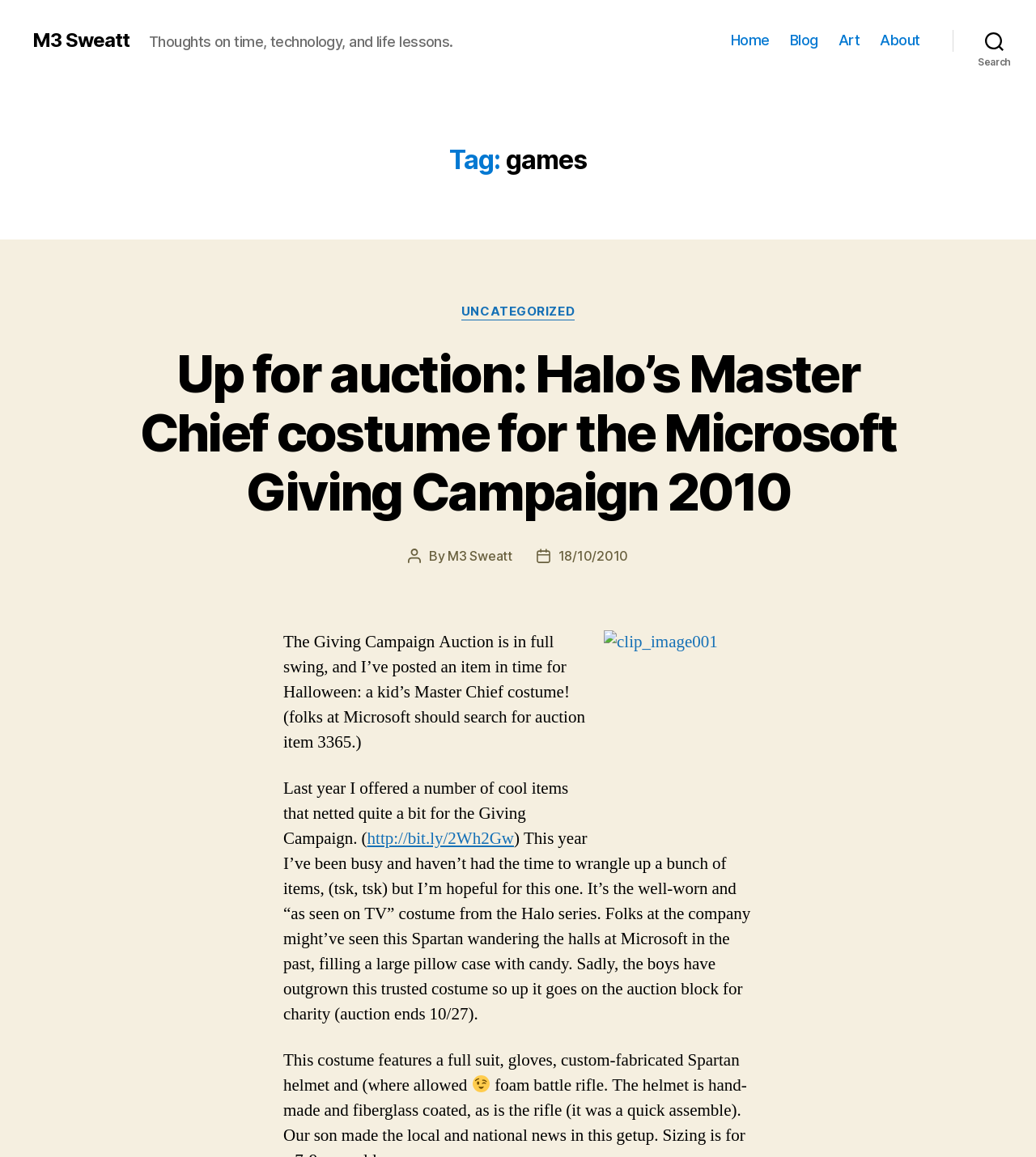What is the date of this blog post?
Offer a detailed and exhaustive answer to the question.

The date of this blog post can be found in the 'Post date' section, which mentions '18/10/2010'.